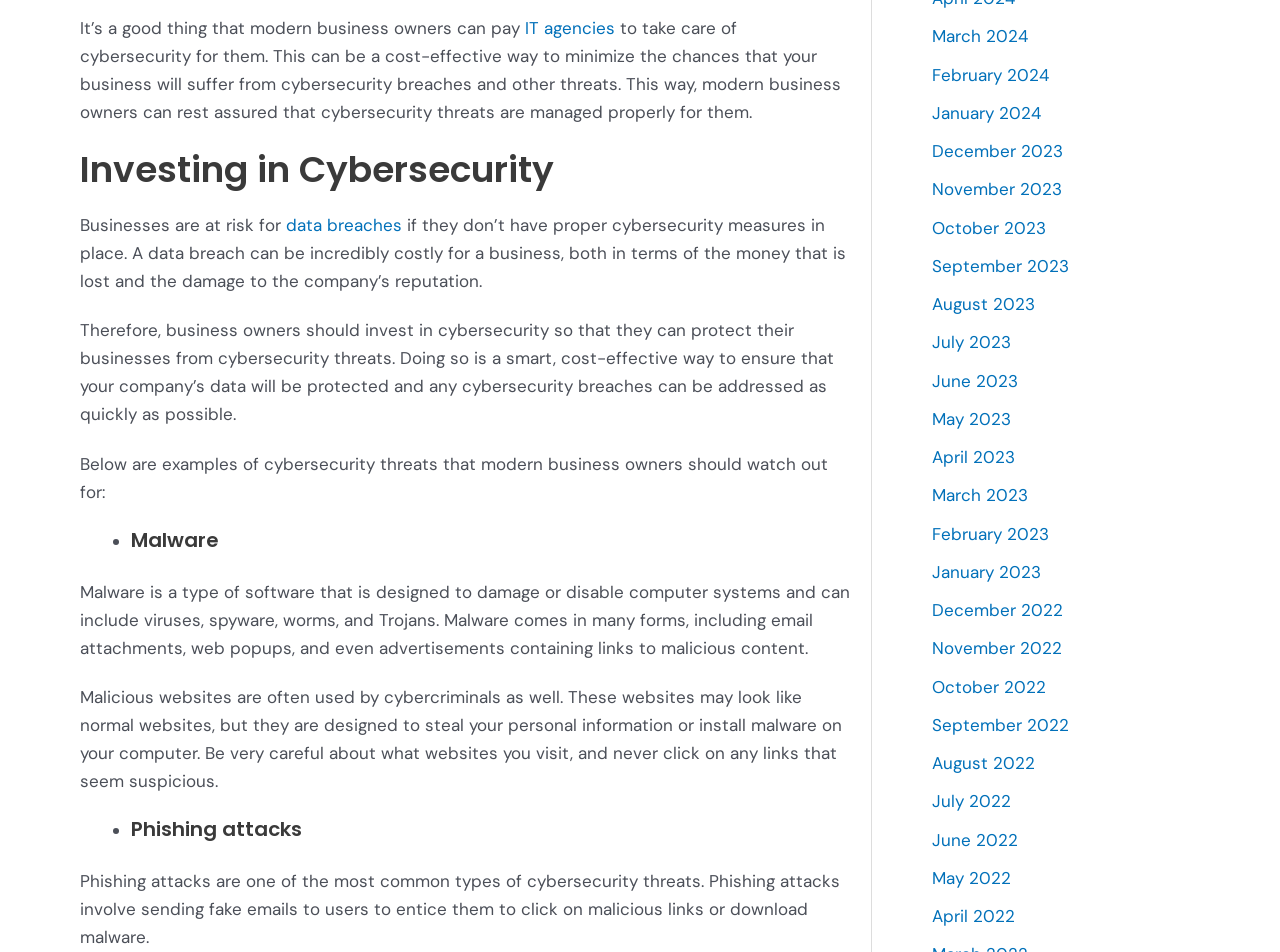Determine the bounding box coordinates of the clickable area required to perform the following instruction: "Click on 'March 2024'". The coordinates should be represented as four float numbers between 0 and 1: [left, top, right, bottom].

[0.728, 0.027, 0.803, 0.05]